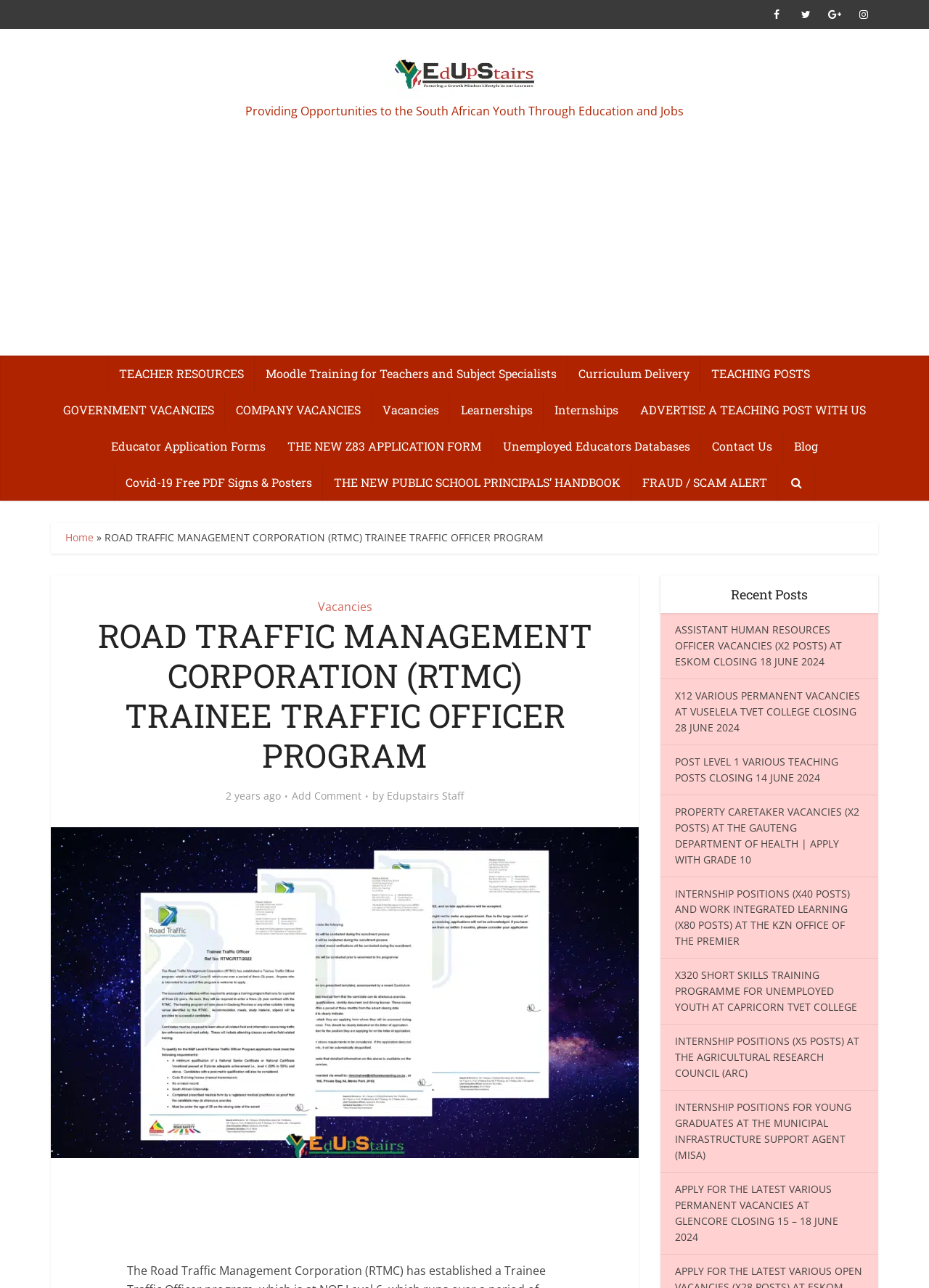Please identify the coordinates of the bounding box that should be clicked to fulfill this instruction: "Click the 'TEACHER RESOURCES' link".

[0.116, 0.276, 0.274, 0.304]